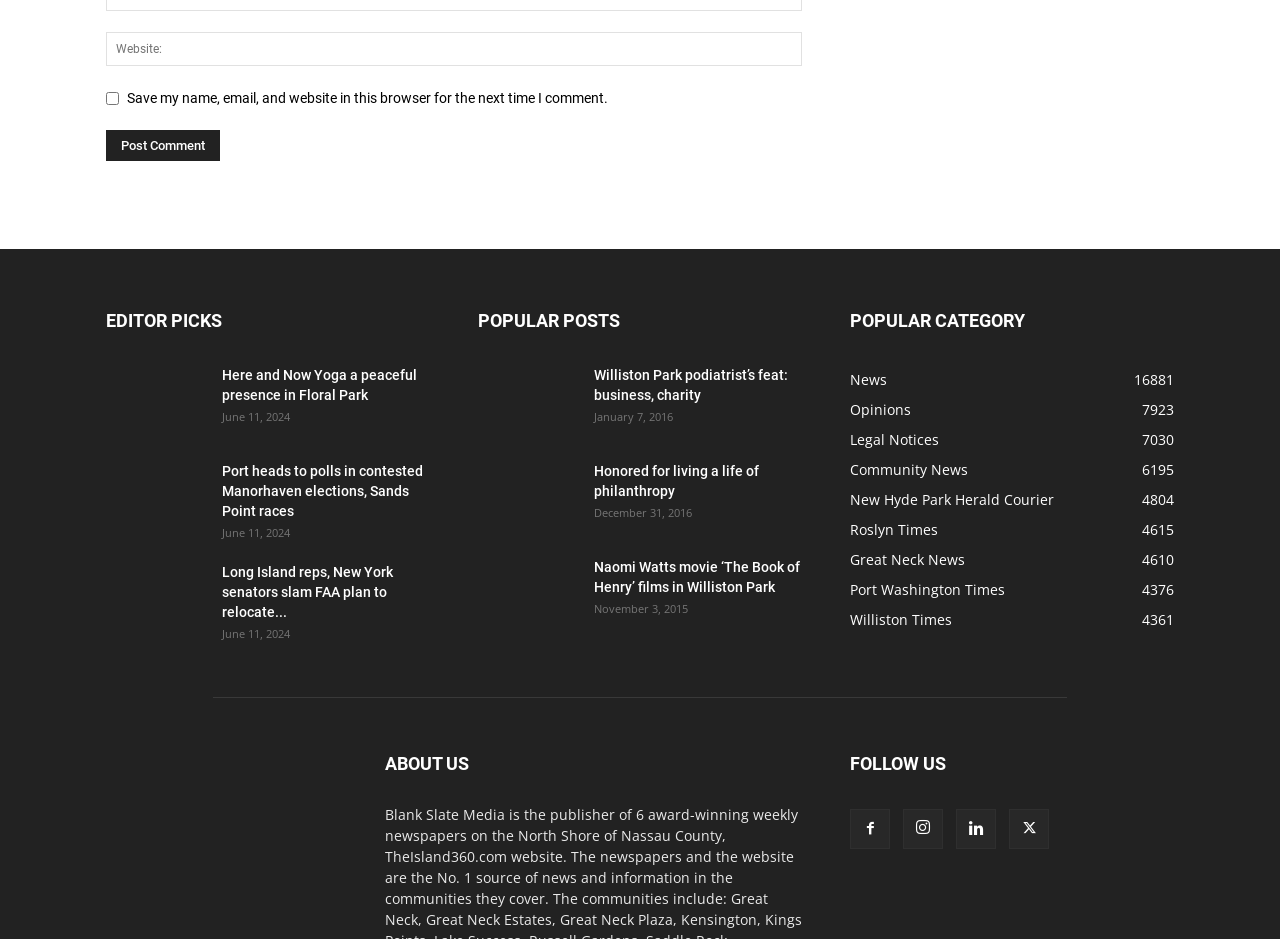Answer with a single word or phrase: 
What is the purpose of the checkbox?

Save user data